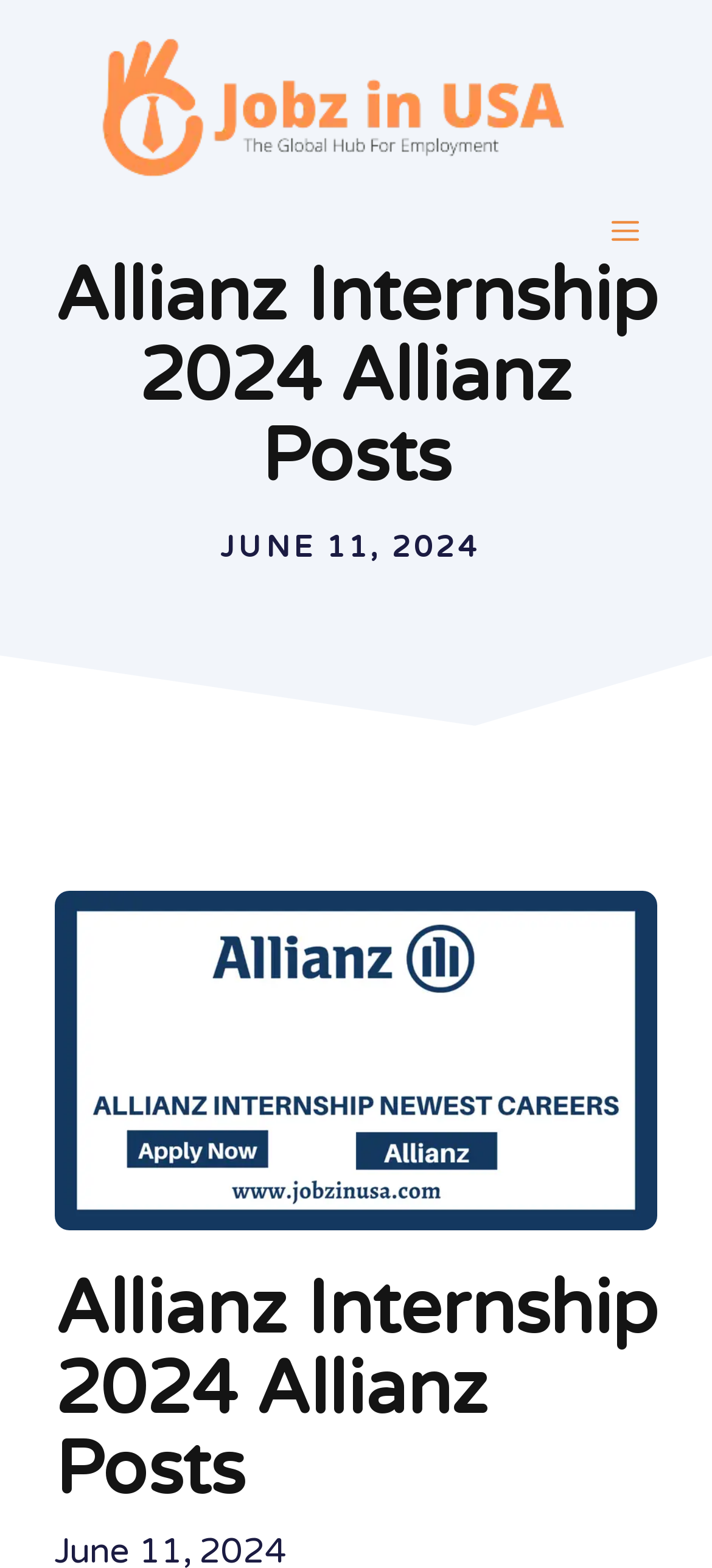Using the webpage screenshot, find the UI element described by alt="Jobz in USA". Provide the bounding box coordinates in the format (top-left x, top-left y, bottom-right x, bottom-right y), ensuring all values are floating point numbers between 0 and 1.

[0.077, 0.054, 0.846, 0.079]